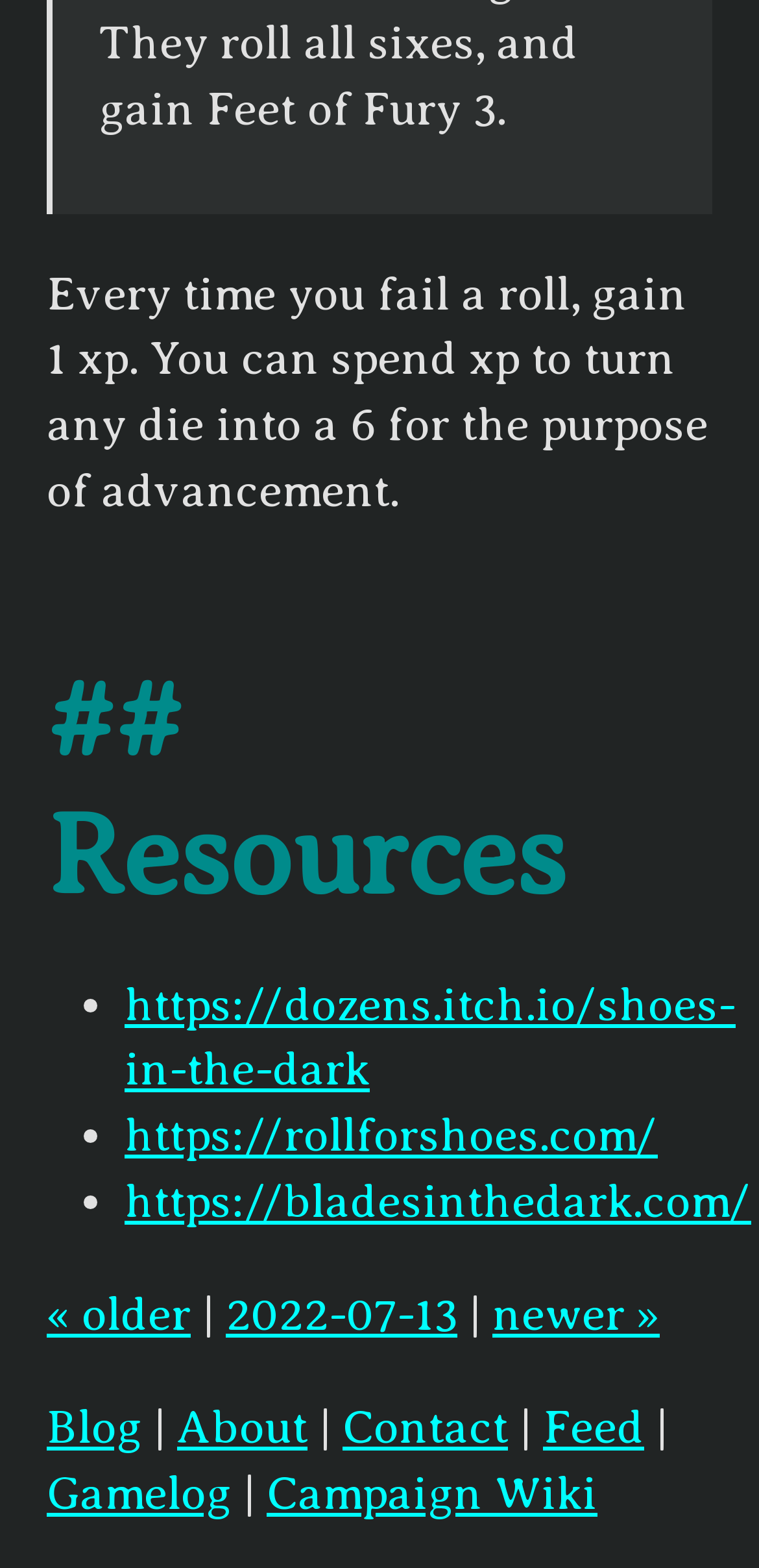How many navigation links are there?
Based on the screenshot, respond with a single word or phrase.

6